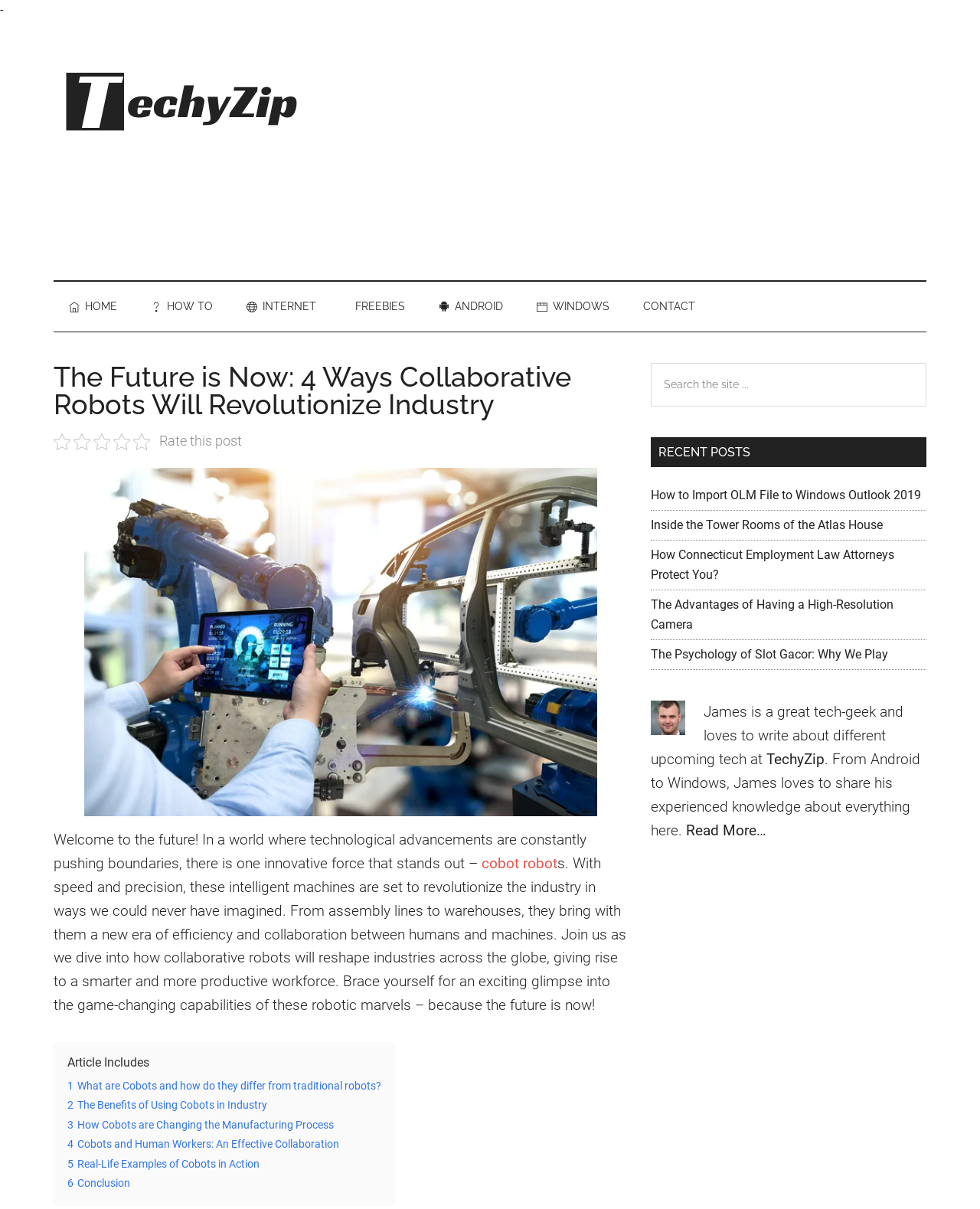Pinpoint the bounding box coordinates of the area that should be clicked to complete the following instruction: "read about IPCH Digitization Lab". The coordinates must be given as four float numbers between 0 and 1, i.e., [left, top, right, bottom].

None